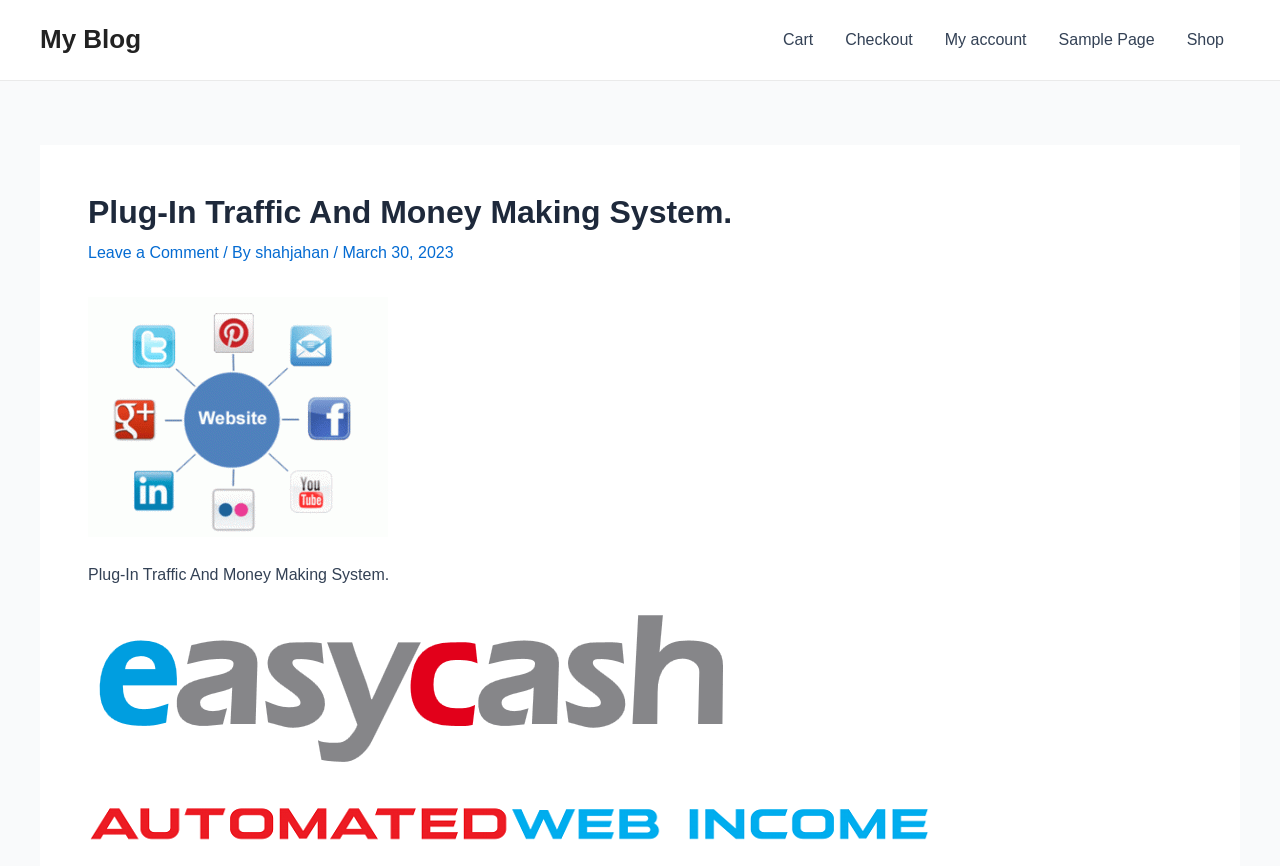Using the details from the image, please elaborate on the following question: What is the topic of the webpage?

I inferred the topic of the webpage by reading the header section, which says 'Plug-In Traffic And Money Making System'.